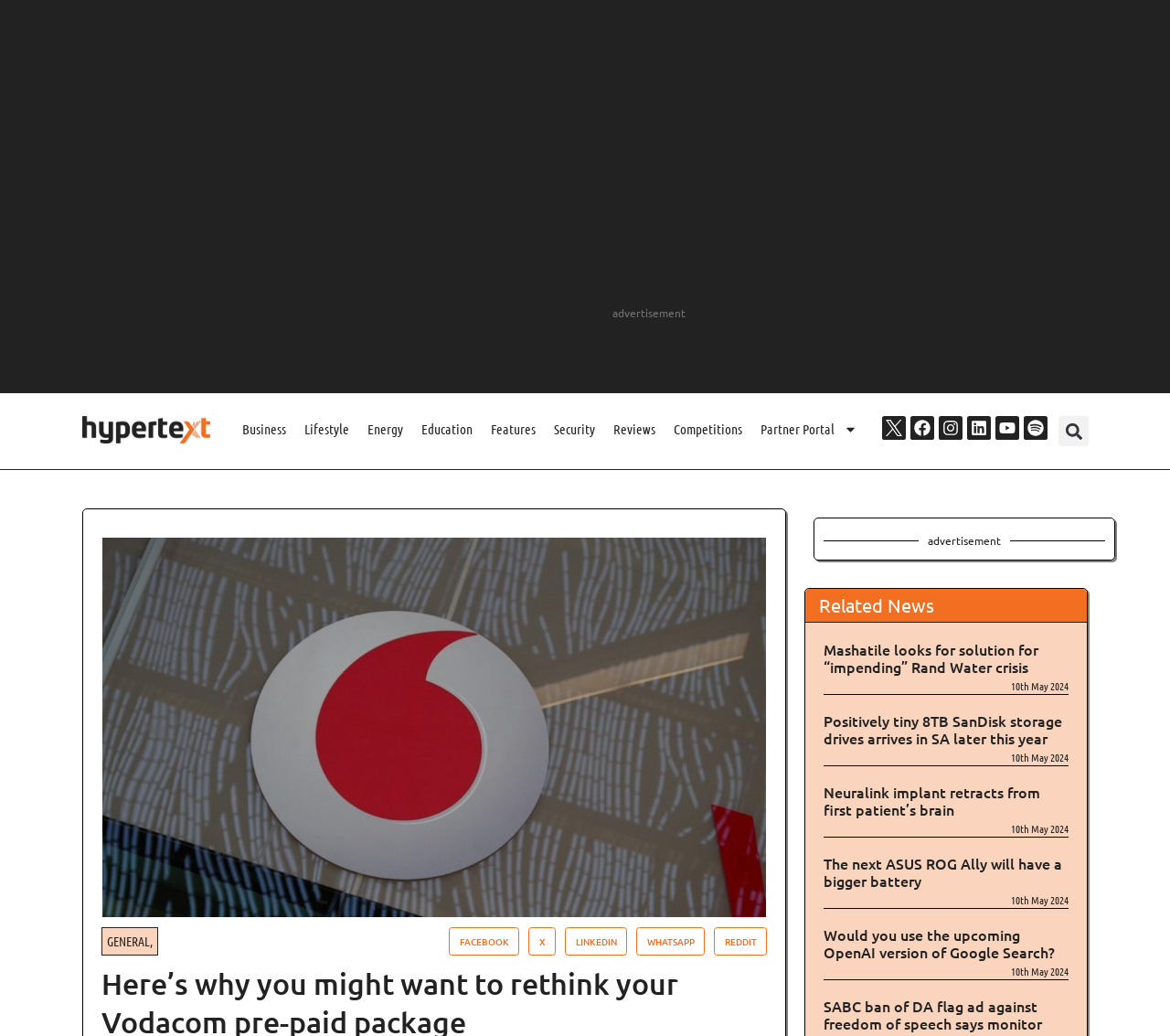How many buttons are there for sharing?
Respond to the question with a single word or phrase according to the image.

5